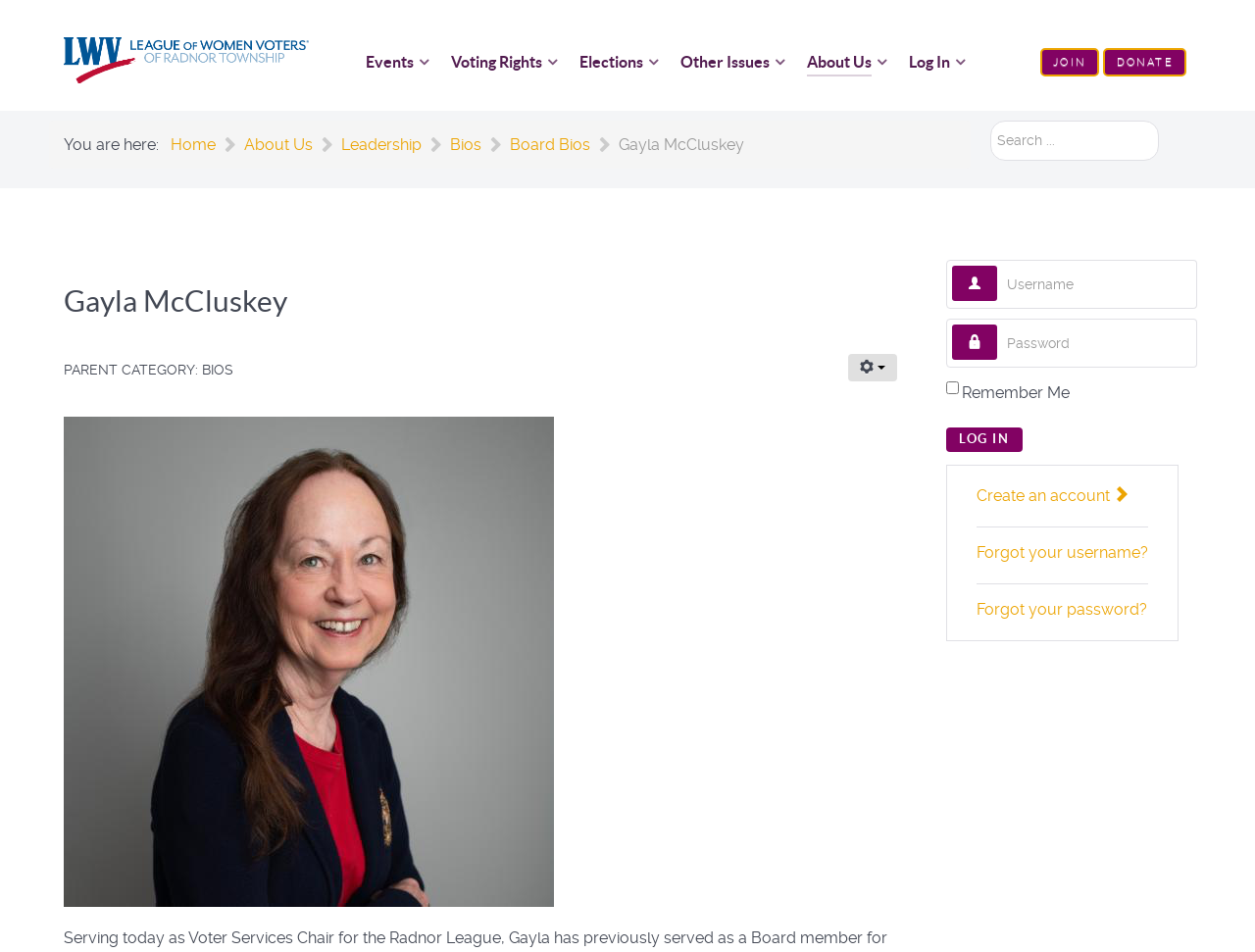Predict the bounding box of the UI element that fits this description: "parent_node: Password name="password" placeholder="Password"".

[0.798, 0.334, 0.954, 0.386]